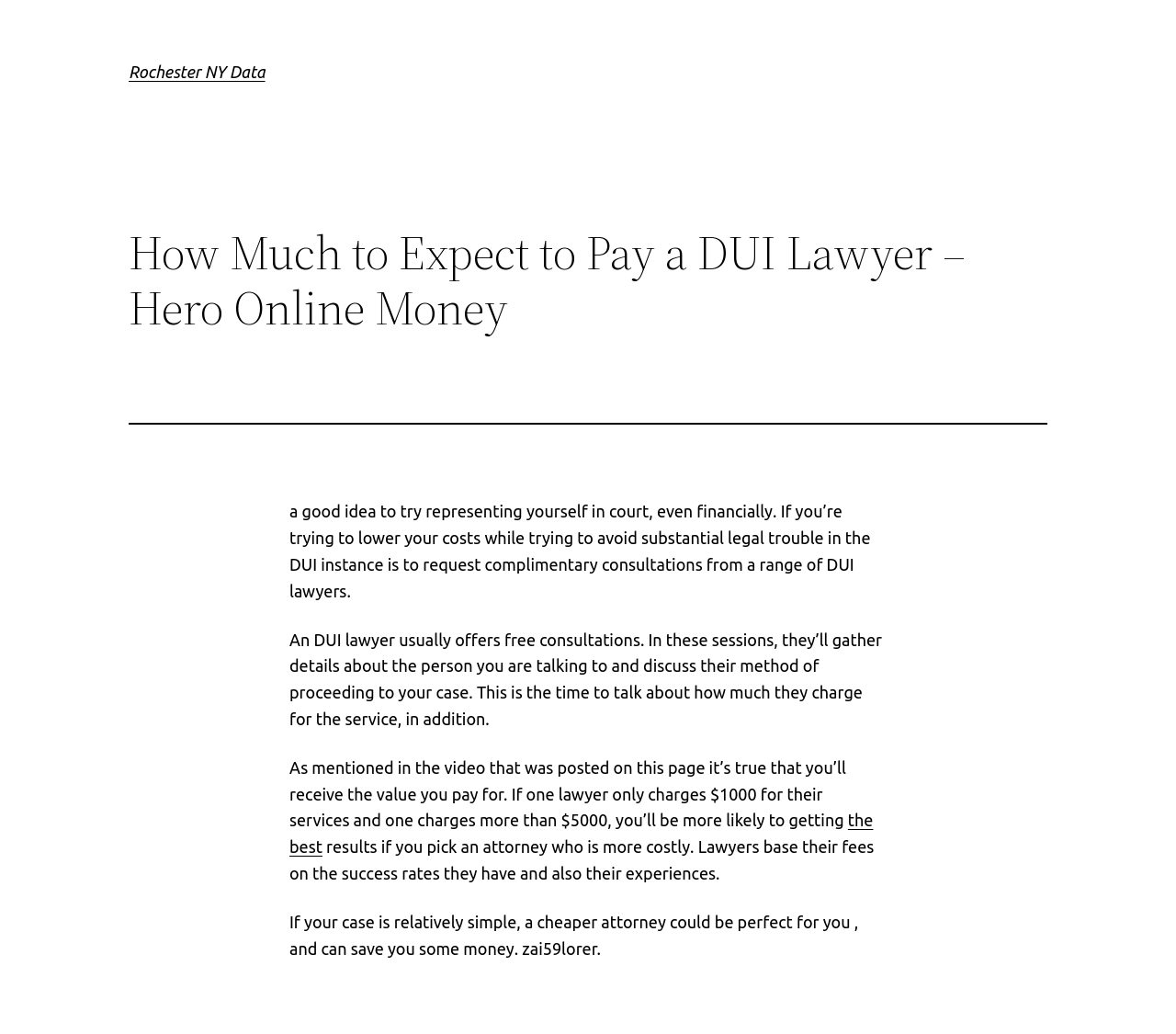What determines a DUI lawyer's fees?
Look at the image and respond to the question as thoroughly as possible.

The webpage states that lawyers base their fees on their success rates and experiences, which is why a more costly lawyer may provide better results.